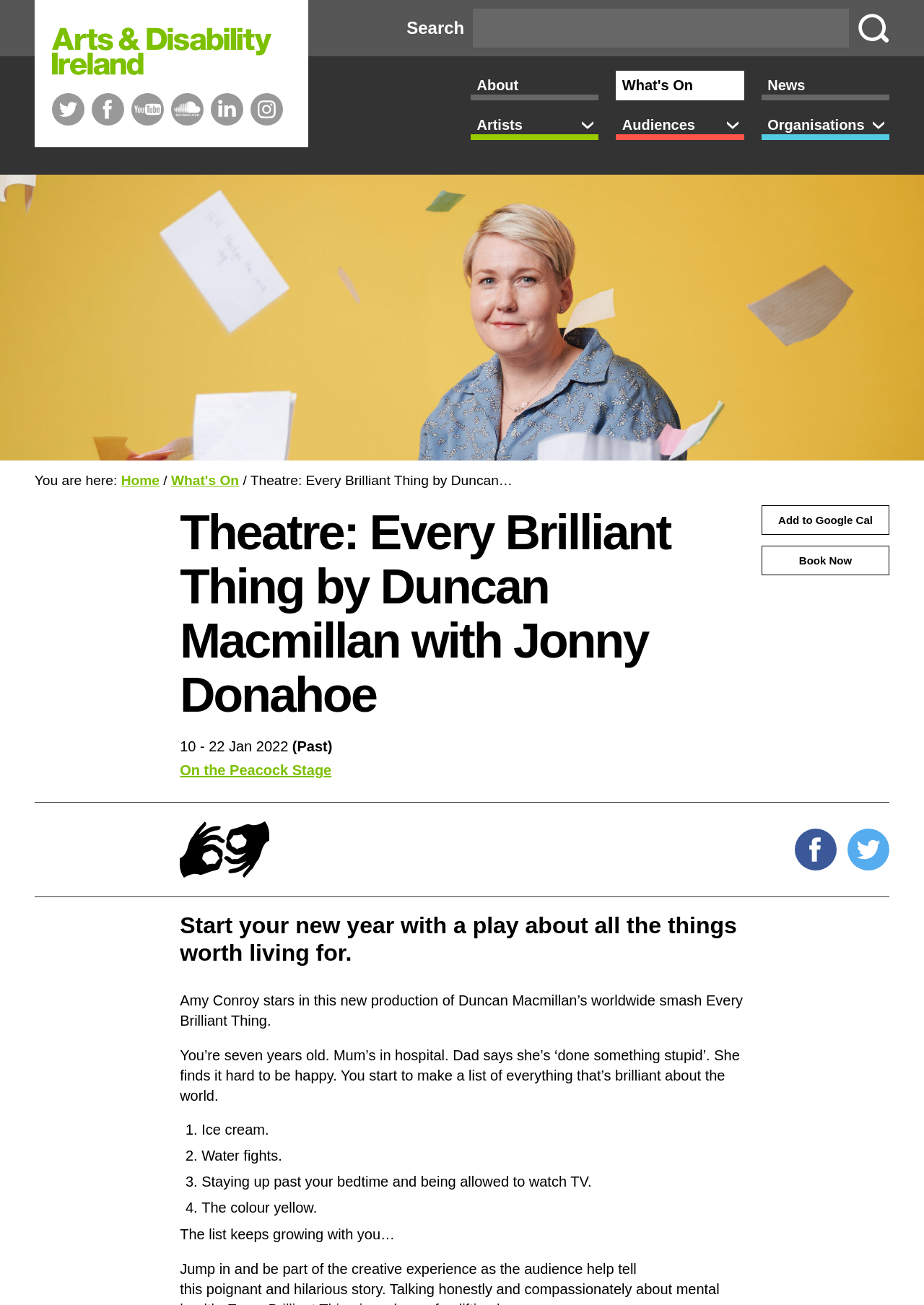Use a single word or phrase to answer the question:
What is the name of the playwright of Every Brilliant Thing?

Duncan Macmillan